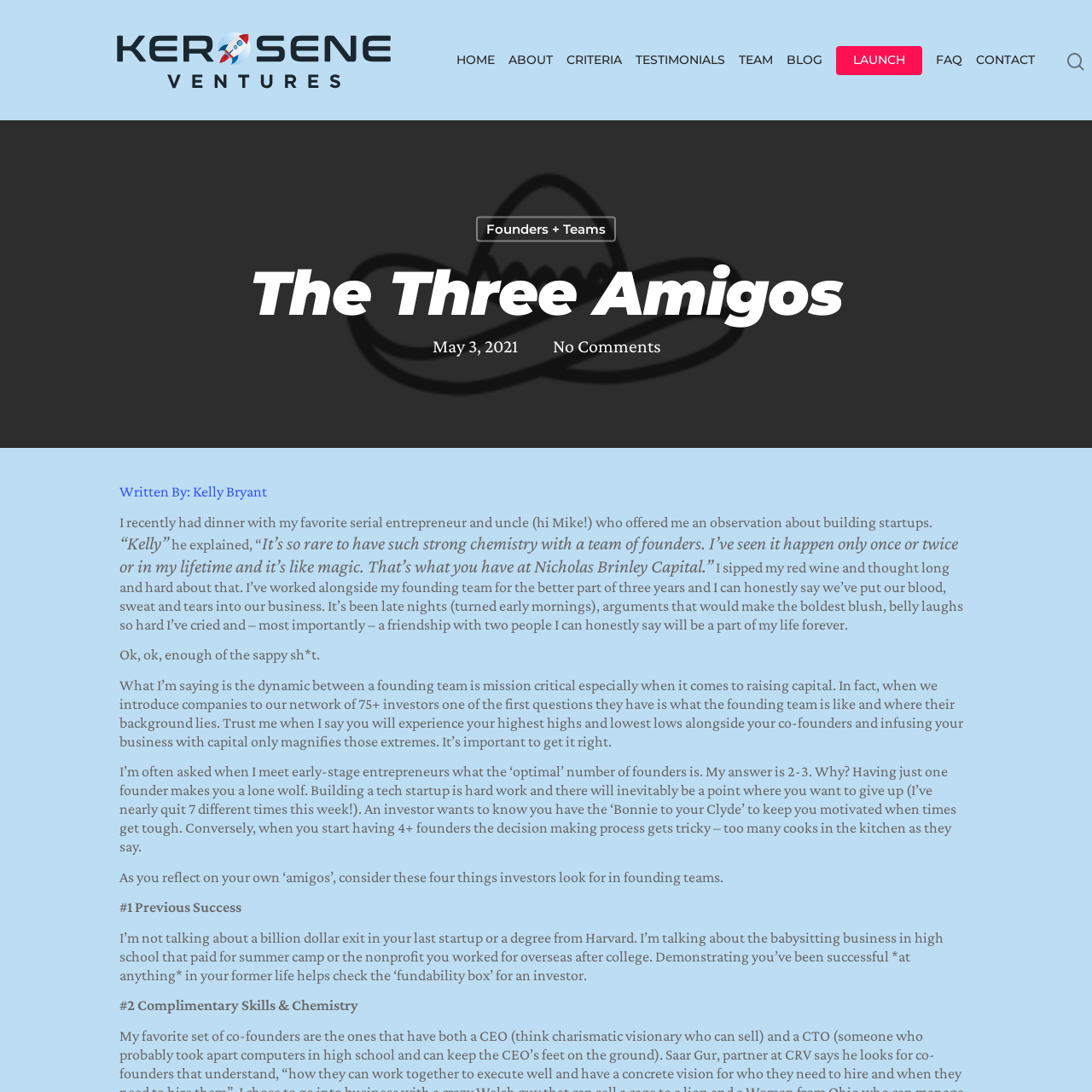Can you find the bounding box coordinates of the area I should click to execute the following instruction: "Read the article about Founders + Teams"?

[0.436, 0.198, 0.564, 0.221]